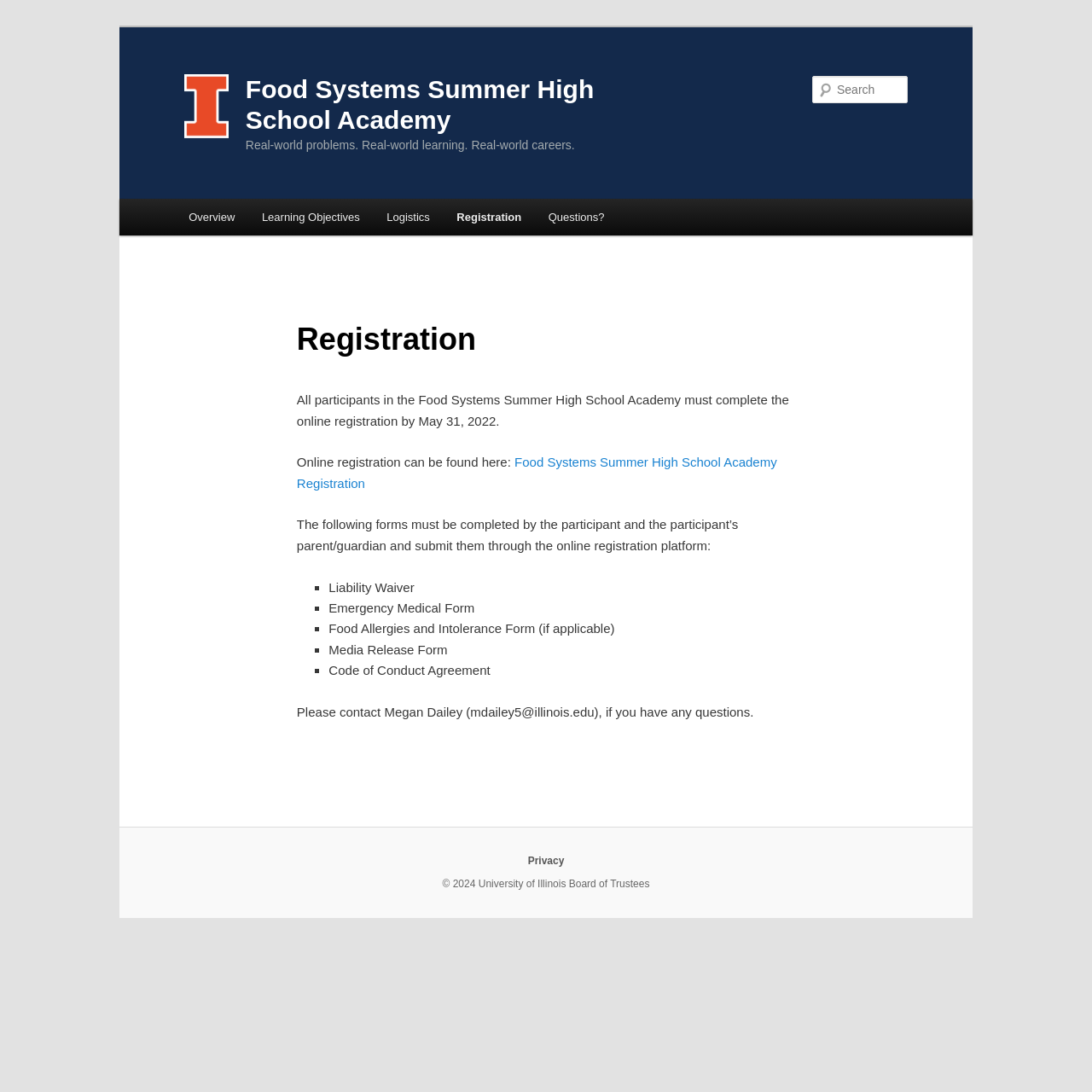Determine the main heading text of the webpage.

Food Systems Summer High School Academy